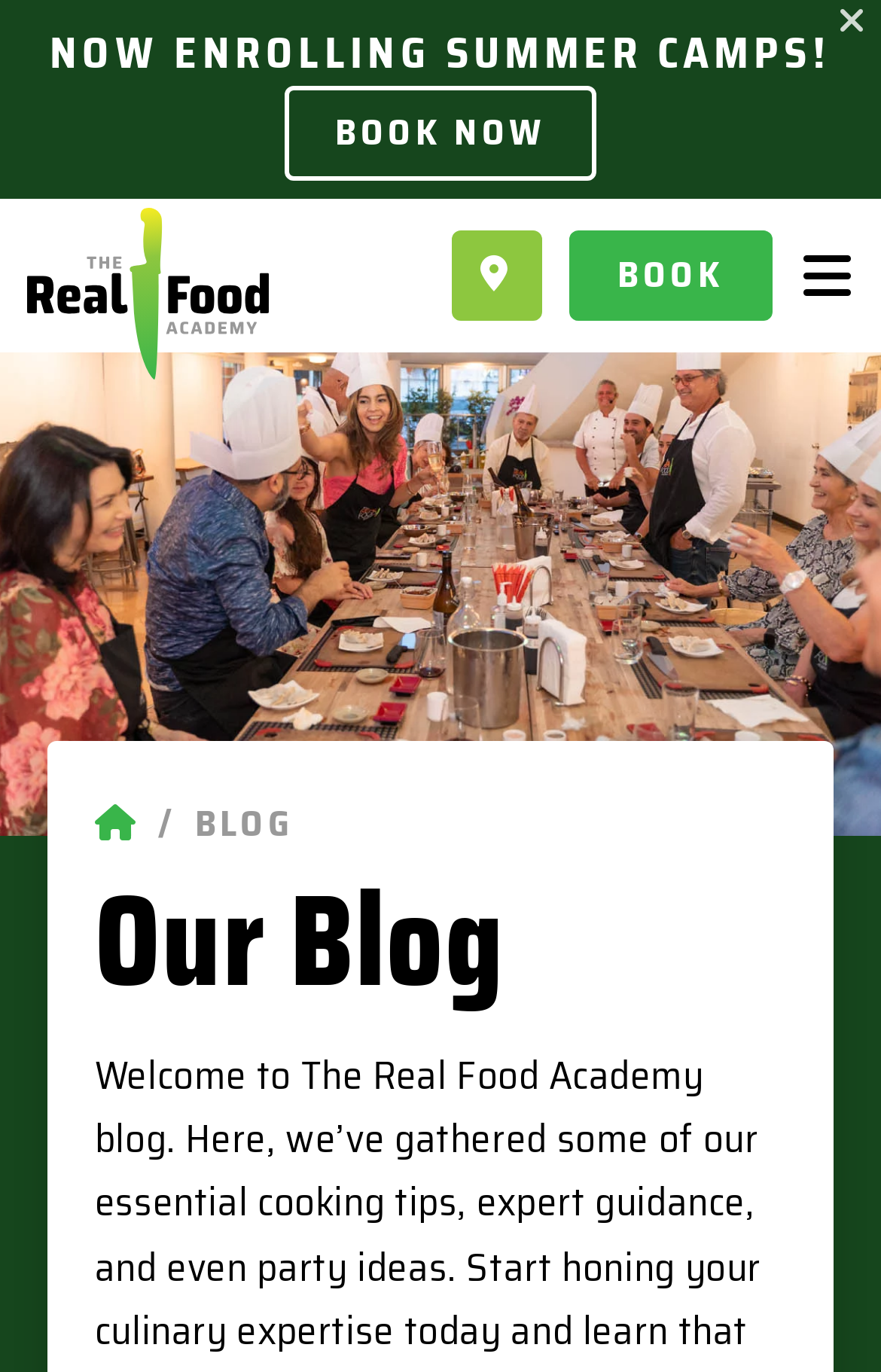Please identify the coordinates of the bounding box that should be clicked to fulfill this instruction: "Explore recipes".

[0.053, 0.412, 0.947, 0.494]